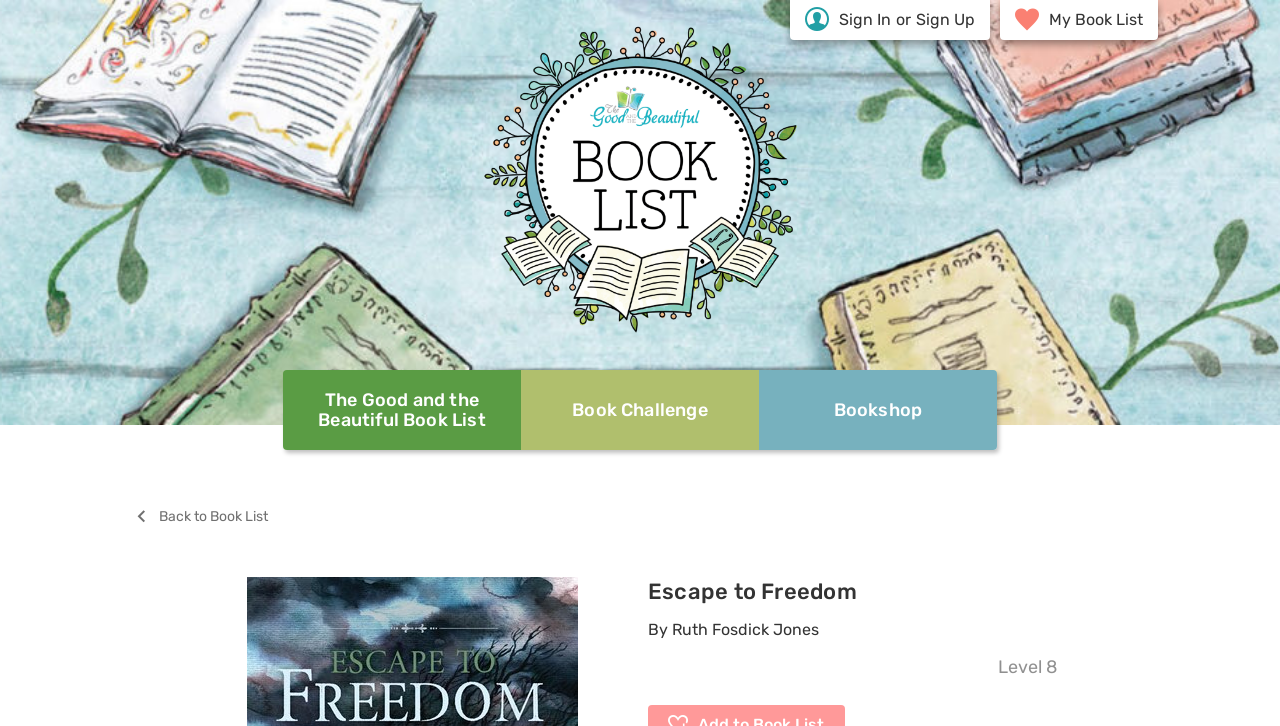Identify the bounding box coordinates of the HTML element based on this description: "Sign In or Sign Up".

[0.617, 0.0, 0.773, 0.055]